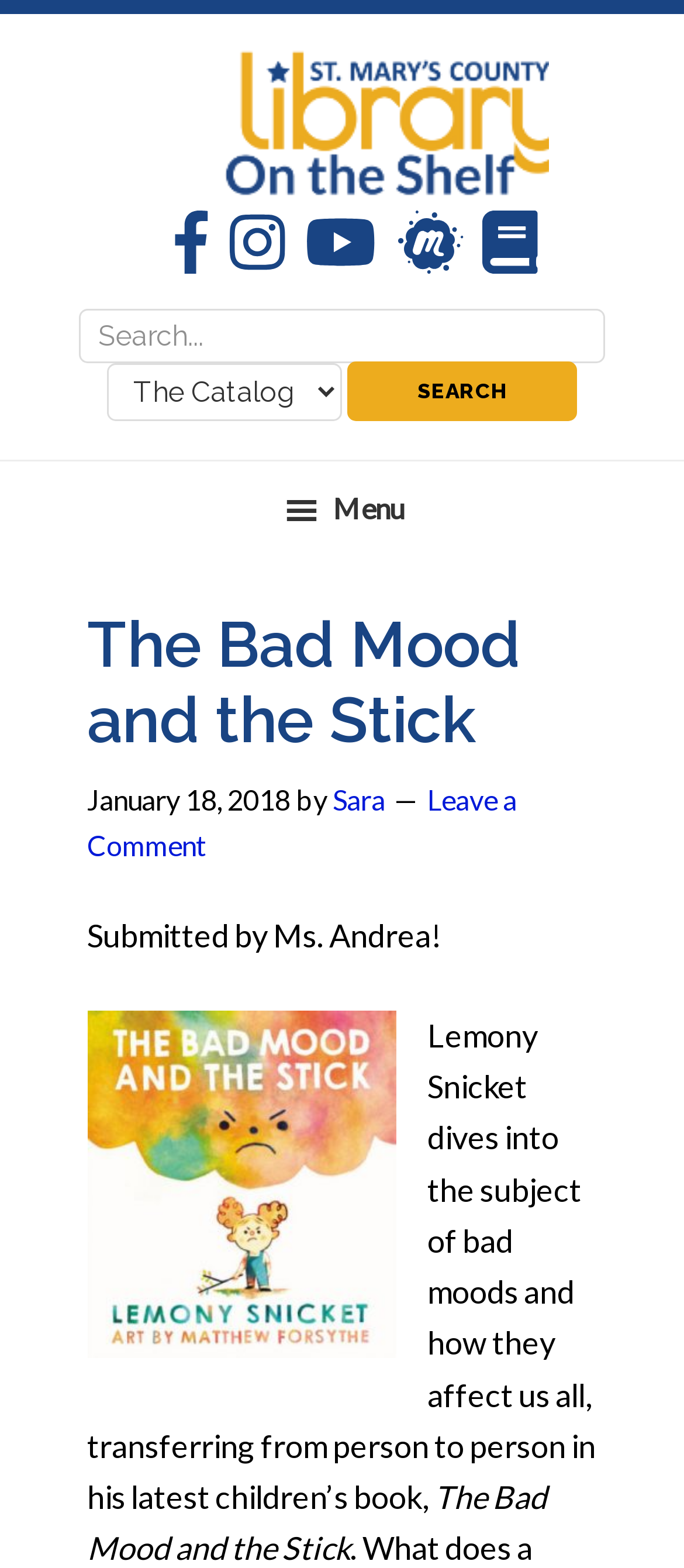Using the information in the image, could you please answer the following question in detail:
What is the title of the book being discussed?

The title of the book being discussed can be found in the header section of the webpage, where it says 'The Bad Mood and the Stick'. This is also mentioned in the article content, which discusses the book.